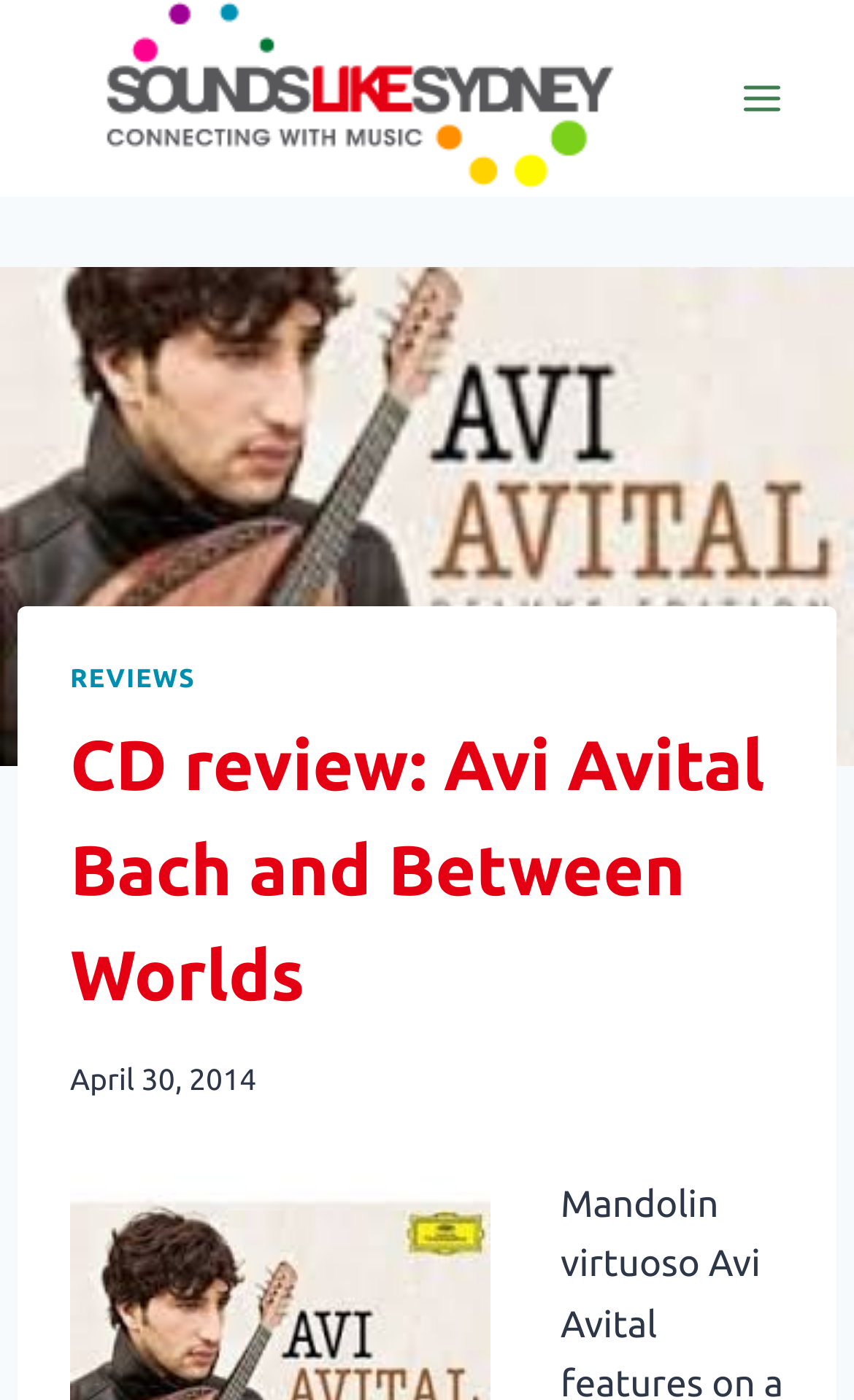Can you give a comprehensive explanation to the question given the content of the image?
What is the date of the CD review?

The date of the CD review is mentioned in the time element, which is 'April 30, 2014'.